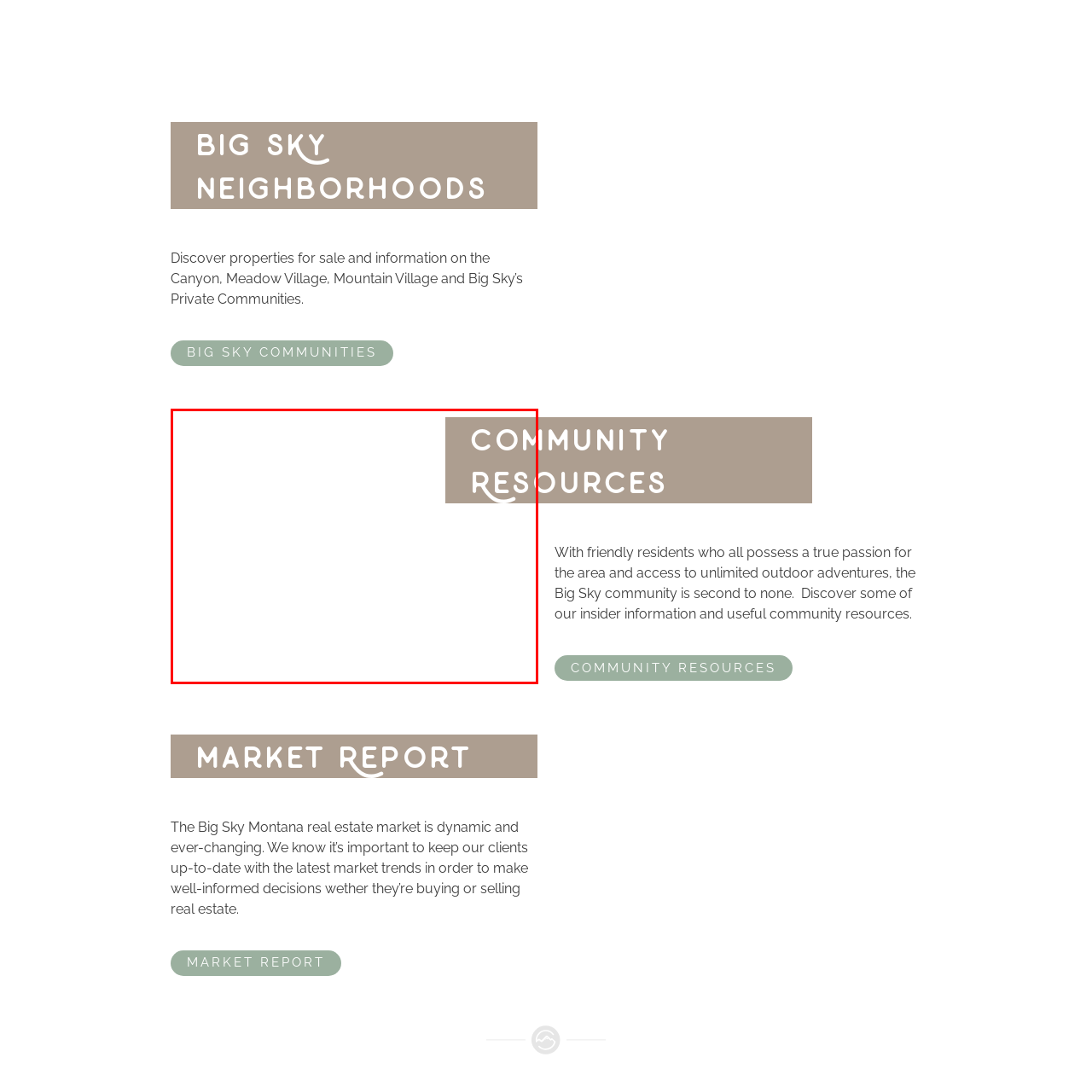What kind of atmosphere does the sign's design suggest? Inspect the image encased in the red bounding box and answer using only one word or a brief phrase.

Inviting